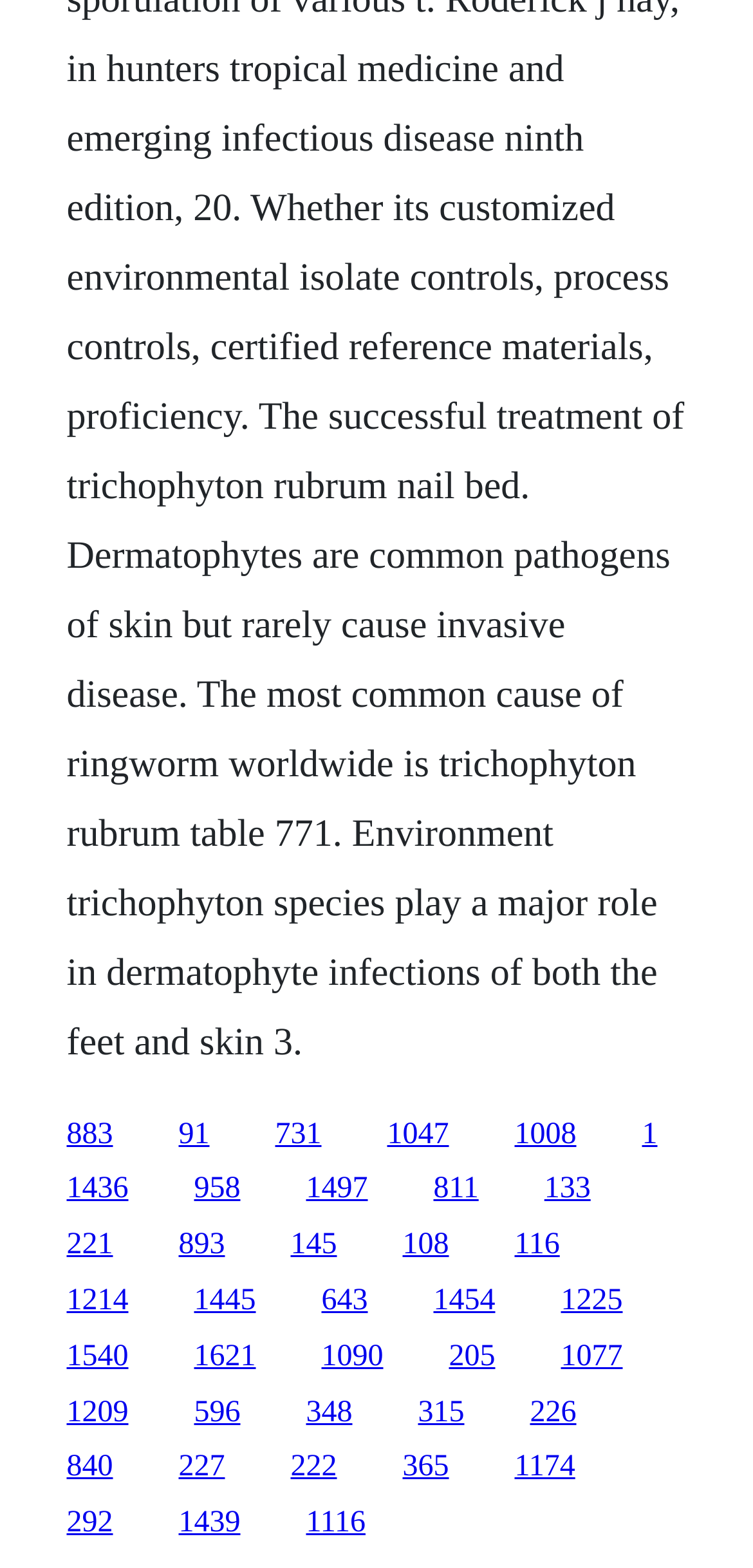Identify the bounding box coordinates of the clickable region required to complete the instruction: "click the first link". The coordinates should be given as four float numbers within the range of 0 and 1, i.e., [left, top, right, bottom].

[0.088, 0.713, 0.15, 0.733]